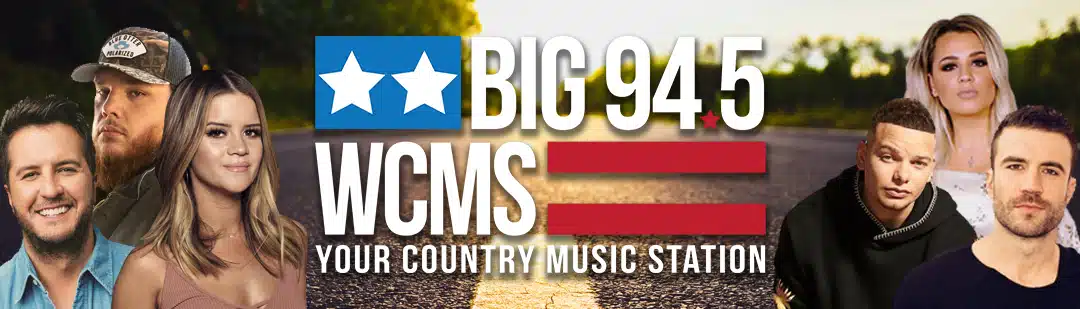Analyze the image and provide a detailed answer to the question: What is above the station's name in the logo?

The caption states that the logo includes two blue stars above the station's name, which stands out against a background of a sunlit road, indicating that the two blue stars are a prominent feature of the logo.